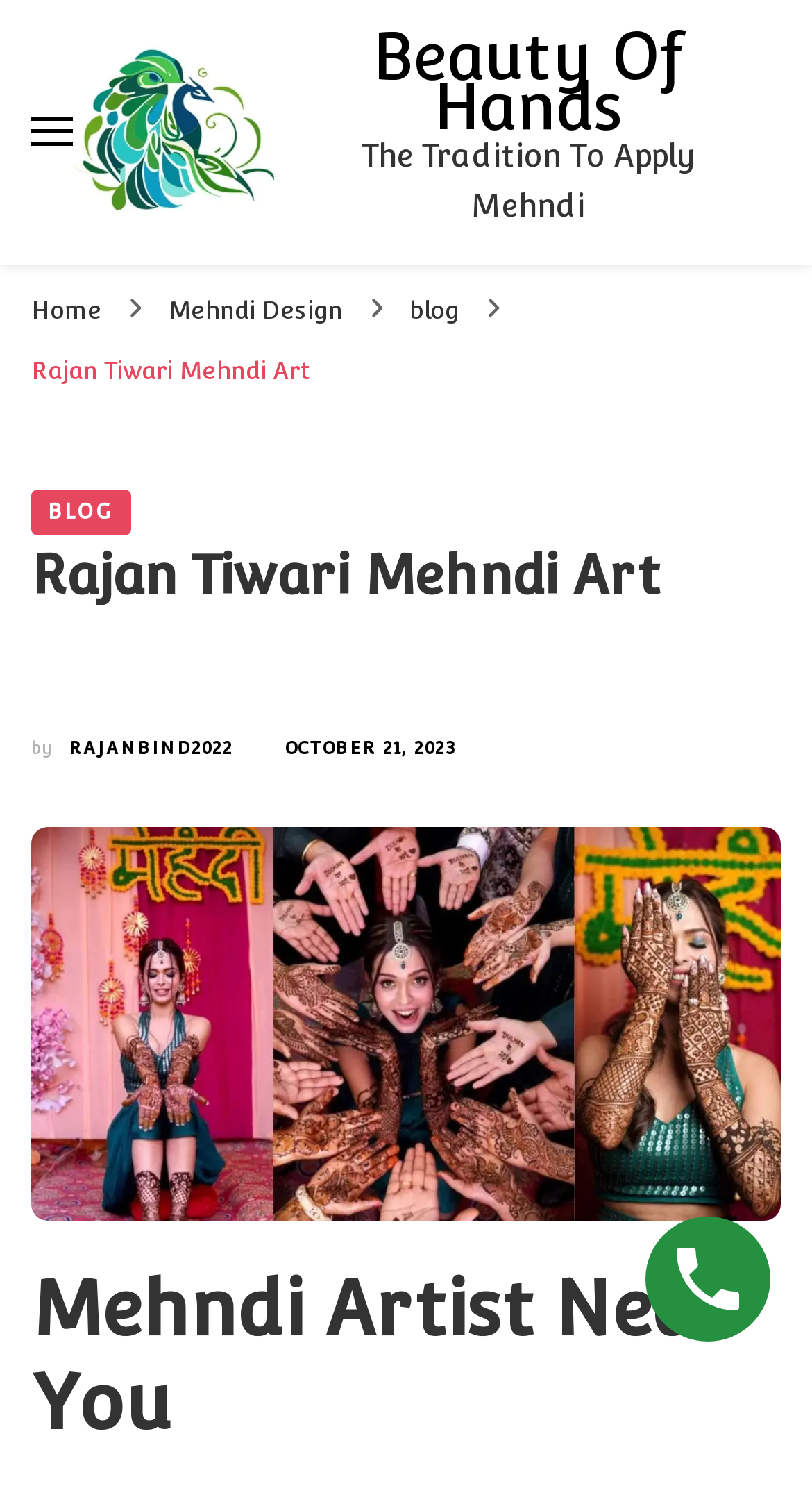Please find the bounding box coordinates of the clickable region needed to complete the following instruction: "Contact the mehndi artist". The bounding box coordinates must consist of four float numbers between 0 and 1, i.e., [left, top, right, bottom].

[0.038, 0.238, 0.382, 0.257]